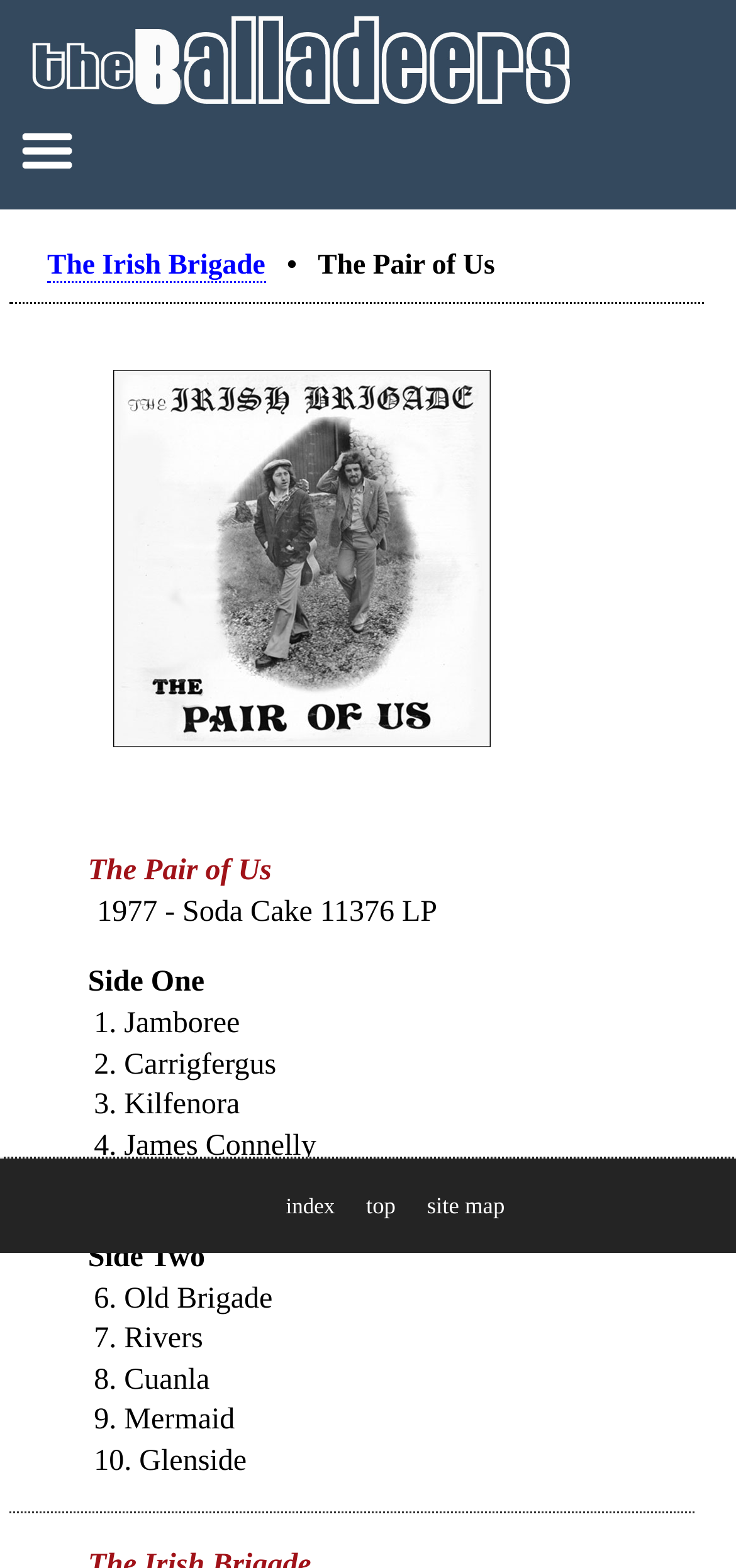Please determine the bounding box coordinates for the element with the description: "top".

[0.497, 0.761, 0.538, 0.778]